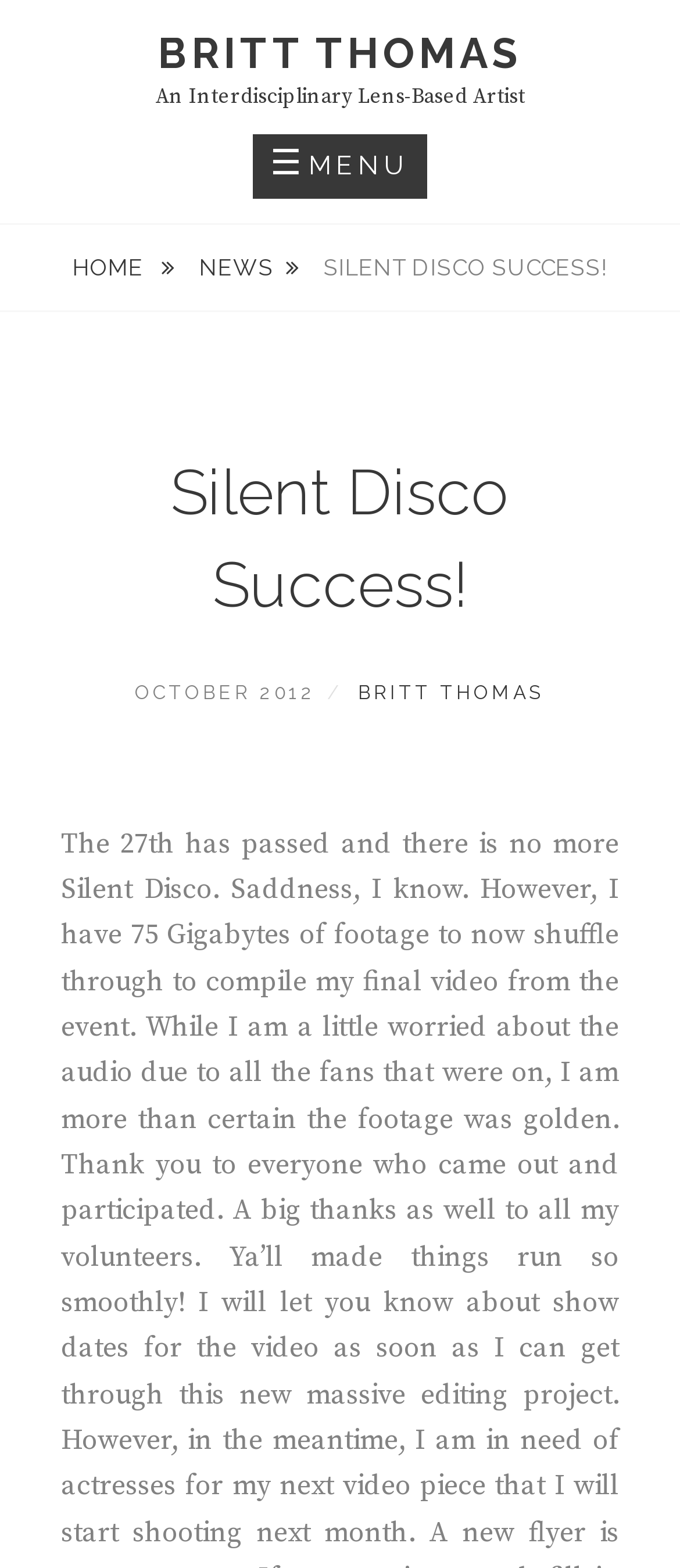What is the name of the artist?
Make sure to answer the question with a detailed and comprehensive explanation.

The name of the artist can be found in the link 'BRITT THOMAS' at the top of the page, and also in the footer section as 'BY BRITT THOMAS'.